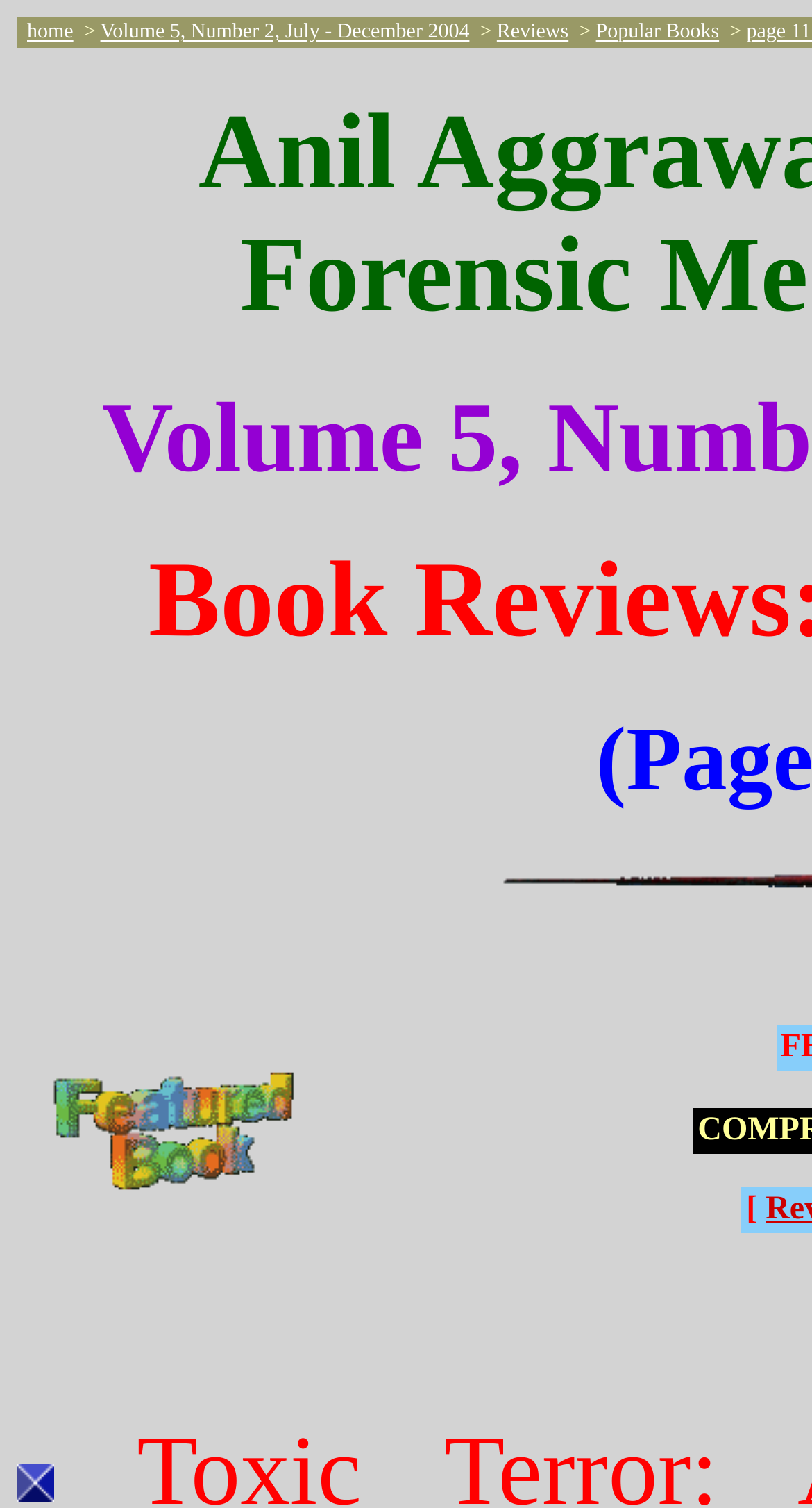What is the first link on the top?
Based on the image, give a concise answer in the form of a single word or short phrase.

Home